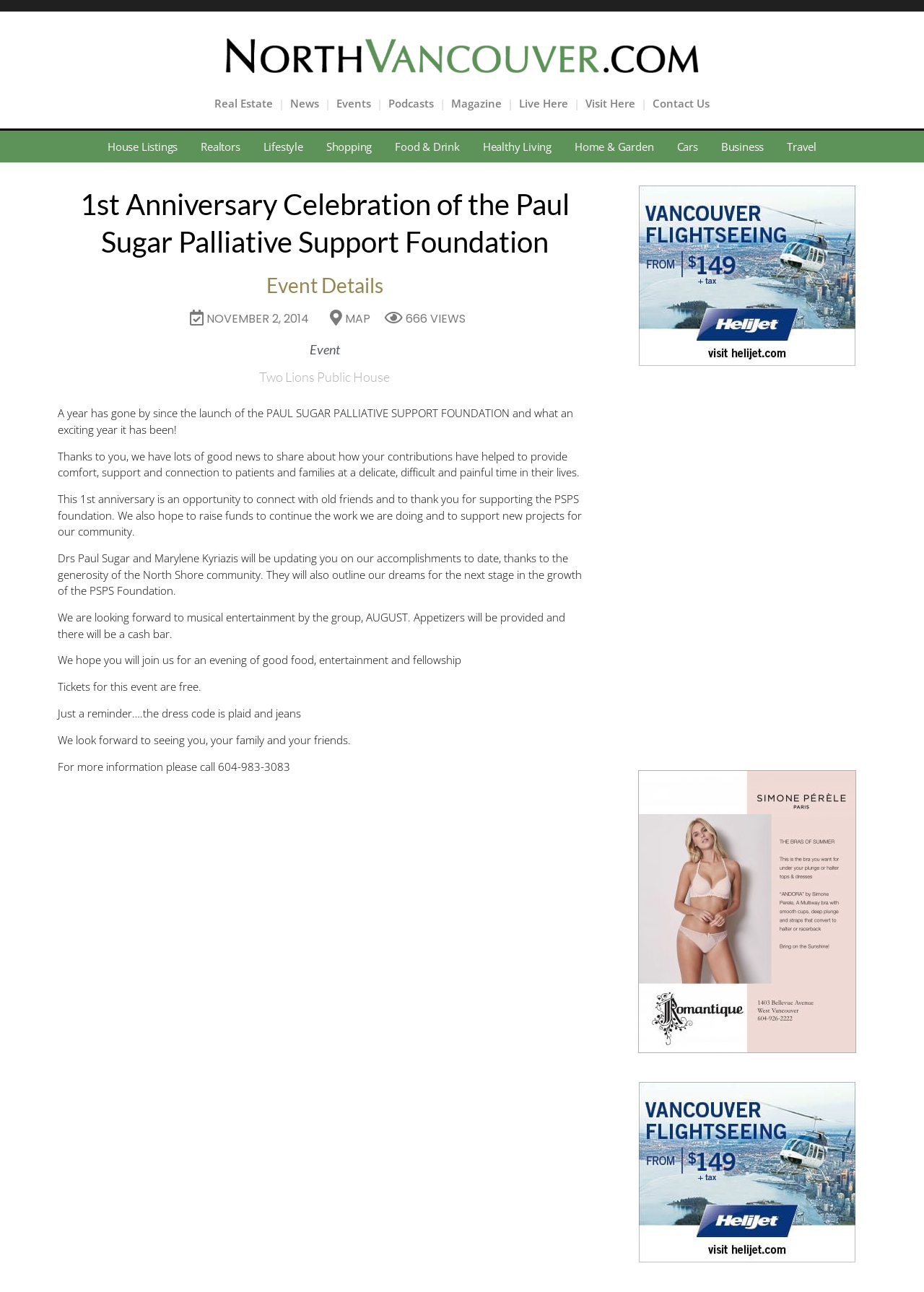Determine the bounding box coordinates of the clickable element necessary to fulfill the instruction: "View Event Details". Provide the coordinates as four float numbers within the 0 to 1 range, i.e., [left, top, right, bottom].

[0.062, 0.213, 0.641, 0.229]